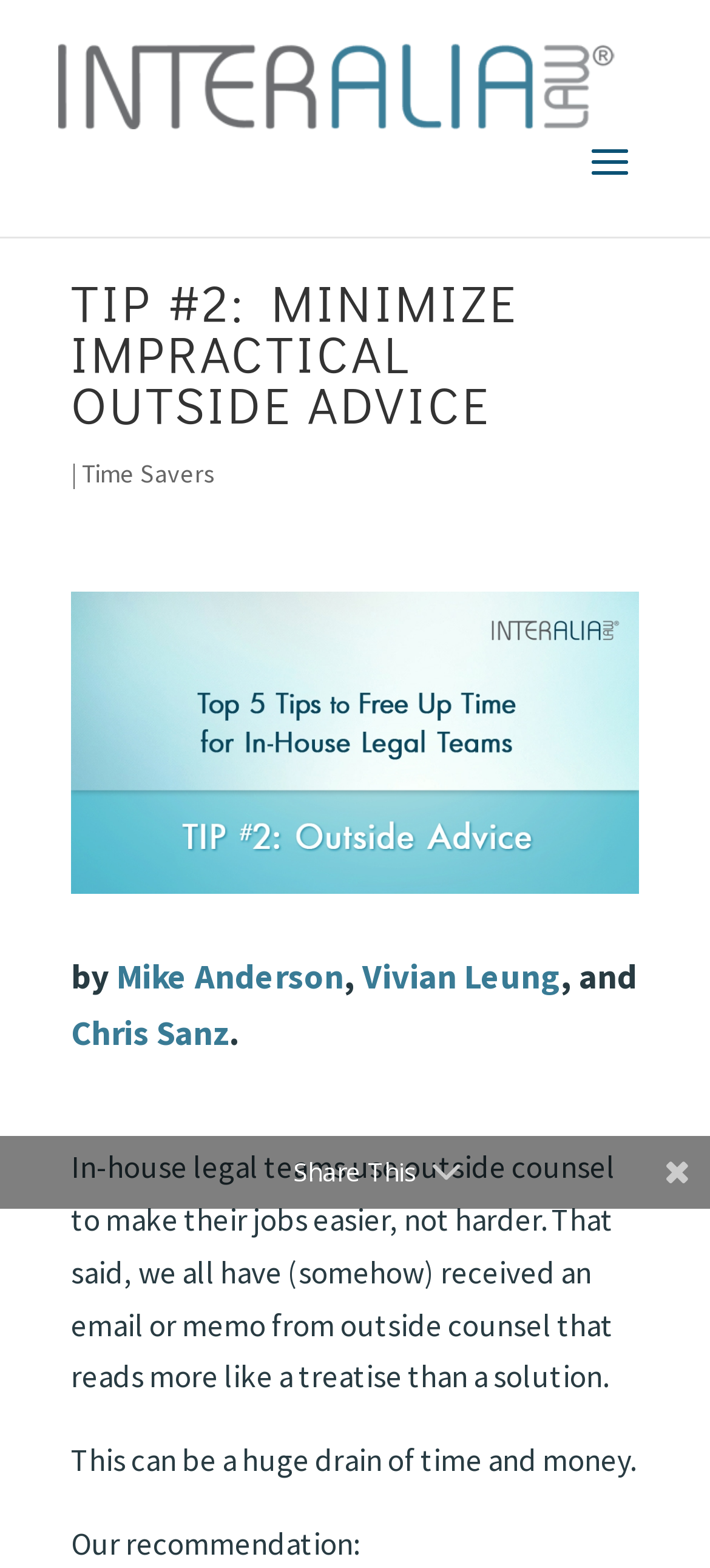What is the problem with some emails or memos from outside counsel?
Please use the image to provide an in-depth answer to the question.

The problem with some emails or memos from outside counsel is mentioned in the second sentence of the article, which states 'That said, we all have (somehow) received an email or memo from outside counsel that reads more like a treatise than a solution.' This sentence highlights the issue that the article is trying to address.